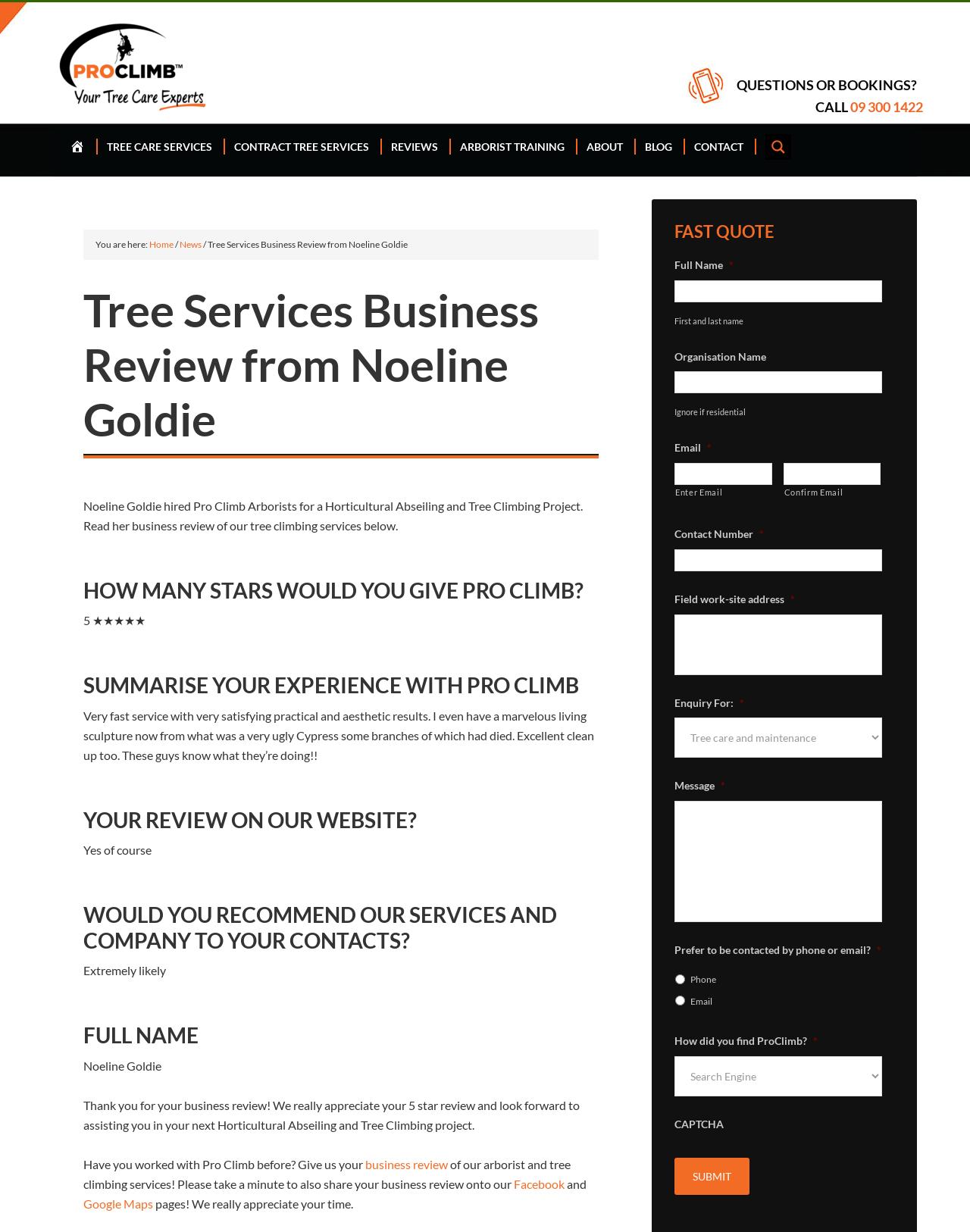Point out the bounding box coordinates of the section to click in order to follow this instruction: "Click the 'Search magnifier button'".

[0.789, 0.109, 0.816, 0.13]